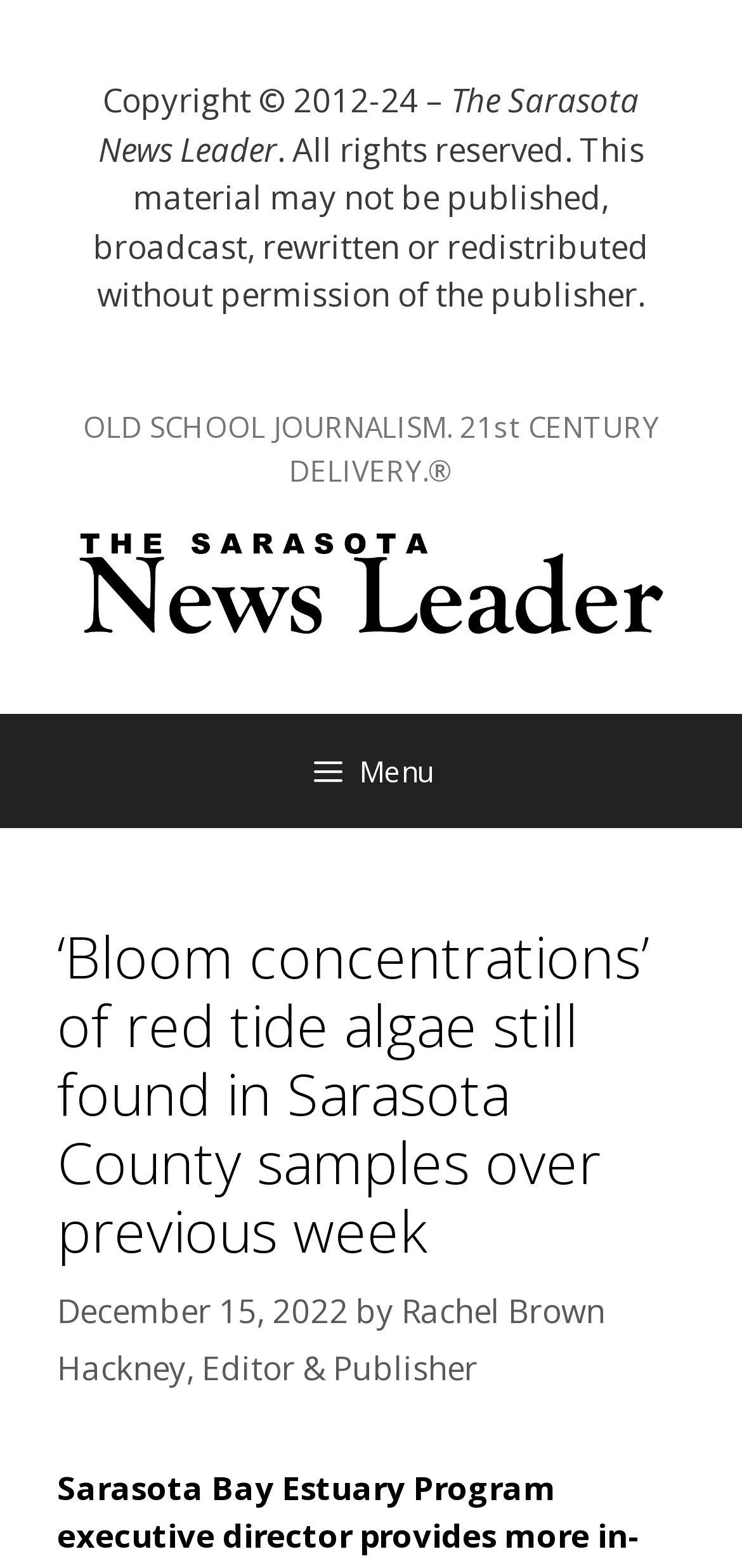Give a detailed explanation of the elements present on the webpage.

The webpage appears to be a news article page, with a focus on a specific topic. At the top, there is a banner that spans the entire width of the page, containing the site's name and a tagline "OLD SCHOOL JOURNALISM. 21st CENTURY DELIVERY.®". Below the banner, there is a navigation menu that also spans the entire width, with a button to expand or collapse the menu.

The main content of the page is a news article with the title "‘Bloom concentrations’ of red tide algae still found in Sarasota County samples over previous week", which is also the title of the webpage. The article is dated December 15, 2022, and is written by Rachel Brown Hackney, Editor & Publisher. The article's content is not explicitly described in the accessibility tree, but it likely contains text and possibly images related to the topic.

At the bottom of the page, there is a complementary section that contains copyright information, including the year range 2012-24, and a statement about the publisher's rights. This section is positioned near the bottom of the page, spanning about 80% of the page's width.

There is also an iframe element located at the top-left corner of the page, but its purpose is not clear from the accessibility tree.